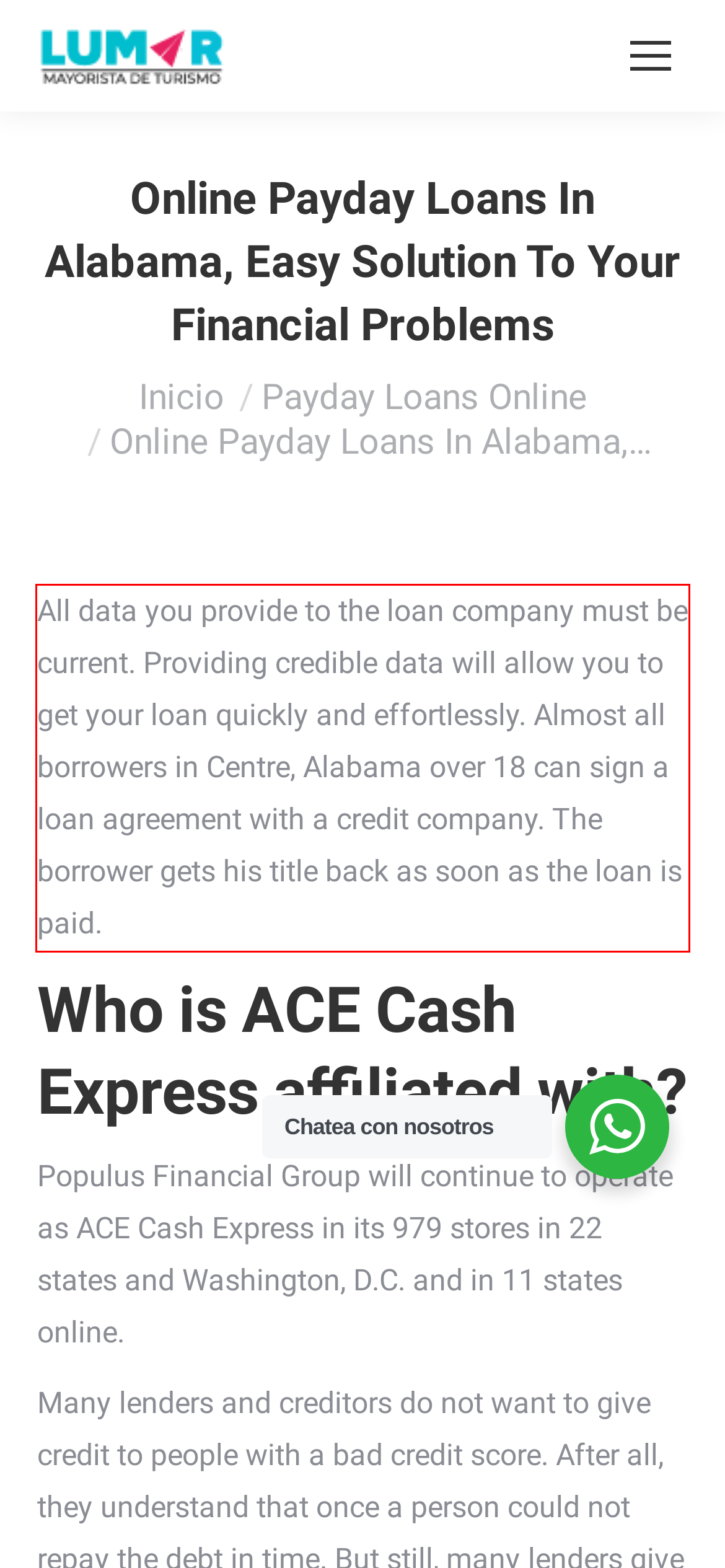From the provided screenshot, extract the text content that is enclosed within the red bounding box.

All data you provide to the loan company must be current. Providing credible data will allow you to get your loan quickly and effortlessly. Almost all borrowers in Centre, Alabama over 18 can sign a loan agreement with a credit company. The borrower gets his title back as soon as the loan is paid.